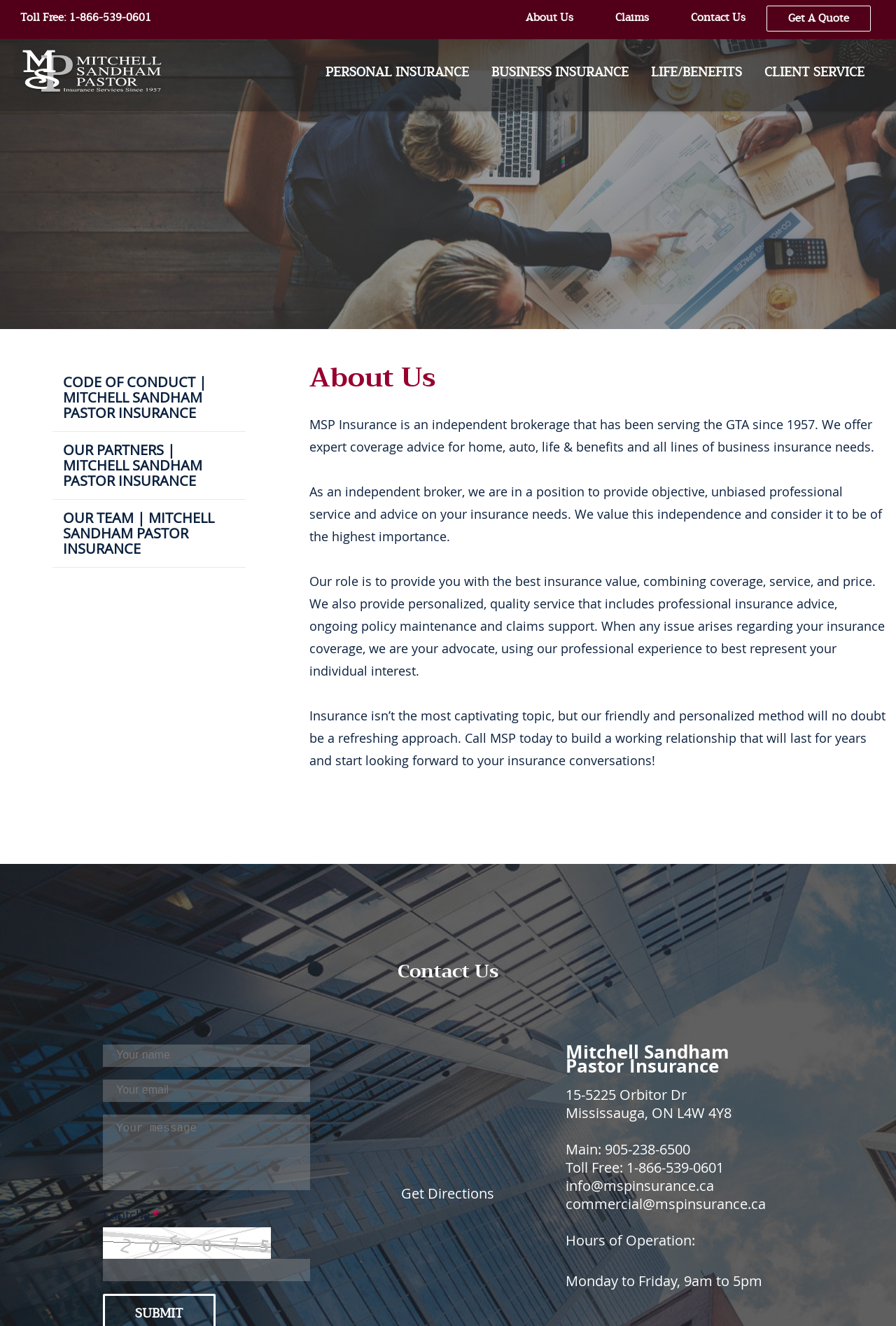Locate the UI element that matches the description Client Service in the webpage screenshot. Return the bounding box coordinates in the format (top-left x, top-left y, bottom-right x, bottom-right y), with values ranging from 0 to 1.

[0.841, 0.047, 0.977, 0.083]